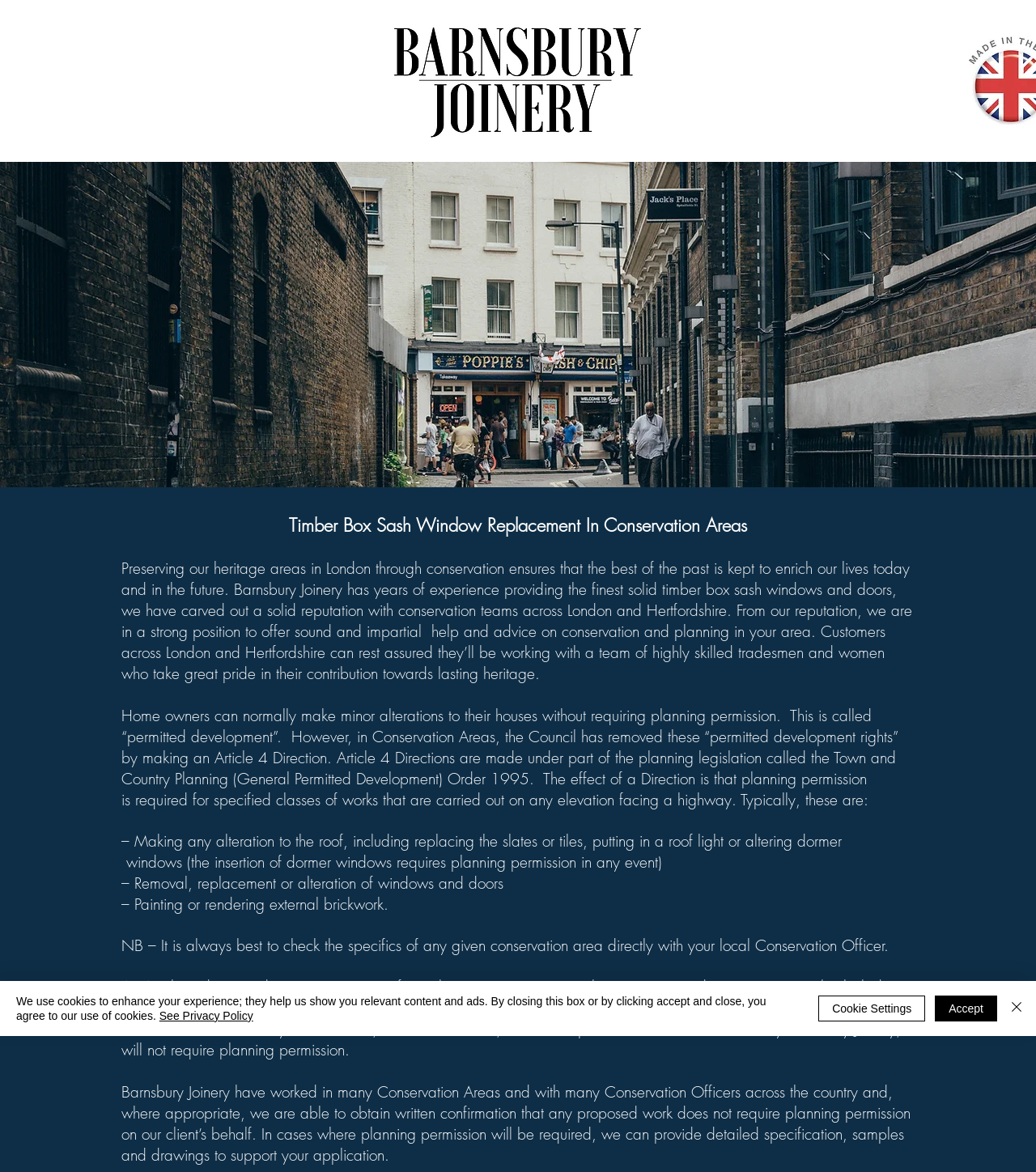Give a full account of the webpage's elements and their arrangement.

The webpage appears to be about Barnsbury Joinery, a company specializing in conservation work and box sash windows in London. At the top, there is a link to the company's homepage, accompanied by an image with the same name. 

Below the top section, there is a heading that reads "Timber Box Sash Window Replacement In Conservation Areas". This is followed by a paragraph of text that discusses the importance of preserving heritage areas in London through conservation. The text explains that Barnsbury Joinery has years of experience providing high-quality solid timber box sash windows and doors, and has built a strong reputation with conservation teams across London and Hertfordshire.

The next section of text explains that homeowners can normally make minor alterations to their houses without requiring planning permission, but in Conservation Areas, the Council has removed these "permitted development rights" by making an Article 4 Direction. This means that planning permission is required for specified classes of works, including alterations to the roof, windows, and doors, as well as painting or rendering external brickwork.

There are several bullet points that list the types of work that require planning permission in Conservation Areas. The text then advises that it is always best to check the specifics of any given conservation area directly with the local Conservation Officer.

The webpage also mentions that Barnsbury Joinery can undertake repair and maintenance work that does not change the appearance of the property without needing planning permission, and that they can obtain written confirmation that any proposed work does not require planning permission on behalf of their clients.

At the bottom of the page, there is a cookie alert that informs users about the use of cookies to enhance their experience. The alert provides options to accept cookies, view cookie settings, or close the alert.